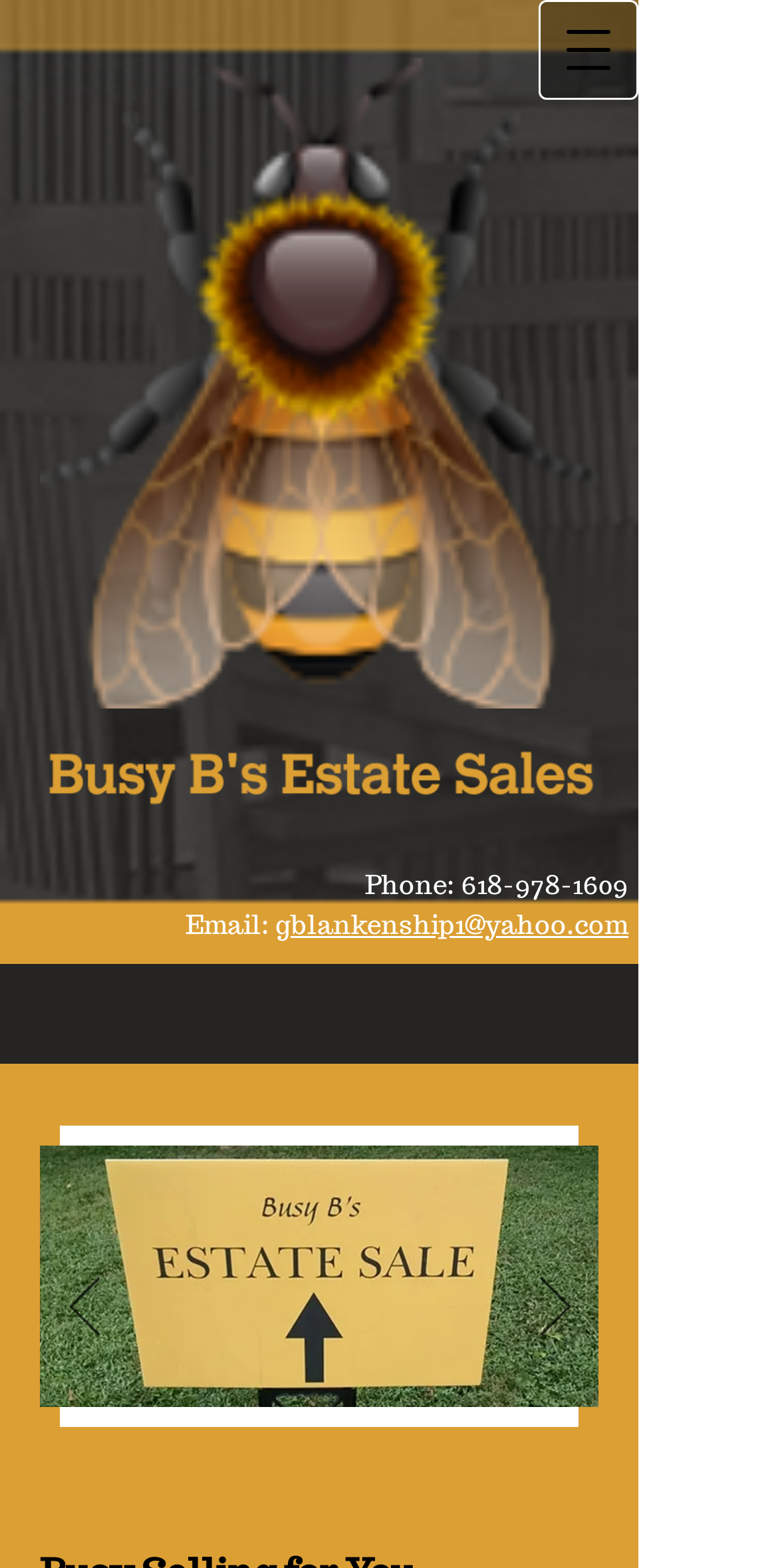Extract the main title from the webpage.

Busy Selling for You